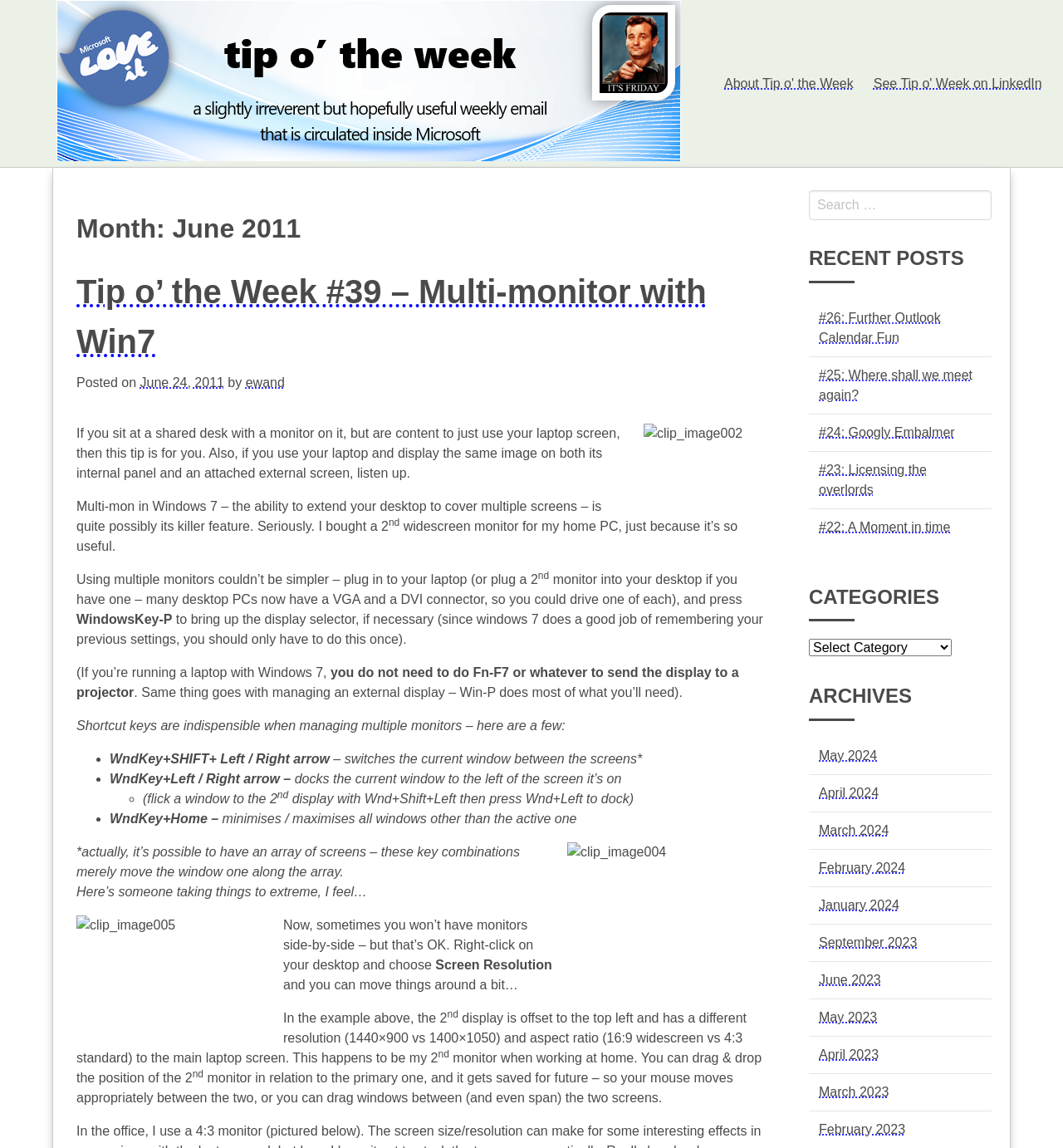Determine the bounding box for the described HTML element: "#23: Licensing the overlords". Ensure the coordinates are four float numbers between 0 and 1 in the format [left, top, right, bottom].

[0.77, 0.403, 0.872, 0.432]